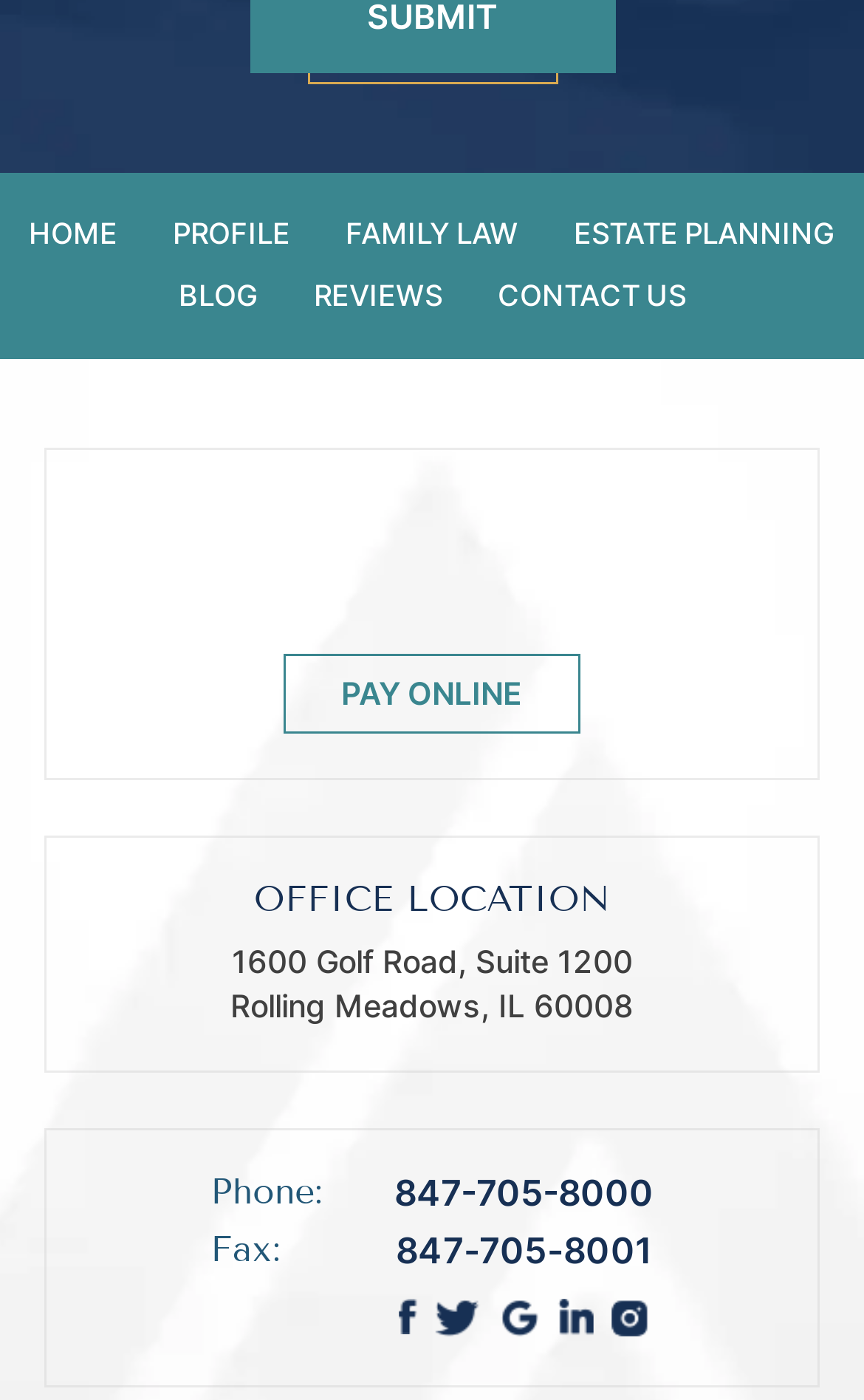Determine the coordinates of the bounding box that should be clicked to complete the instruction: "contact us". The coordinates should be represented by four float numbers between 0 and 1: [left, top, right, bottom].

[0.576, 0.201, 0.794, 0.222]